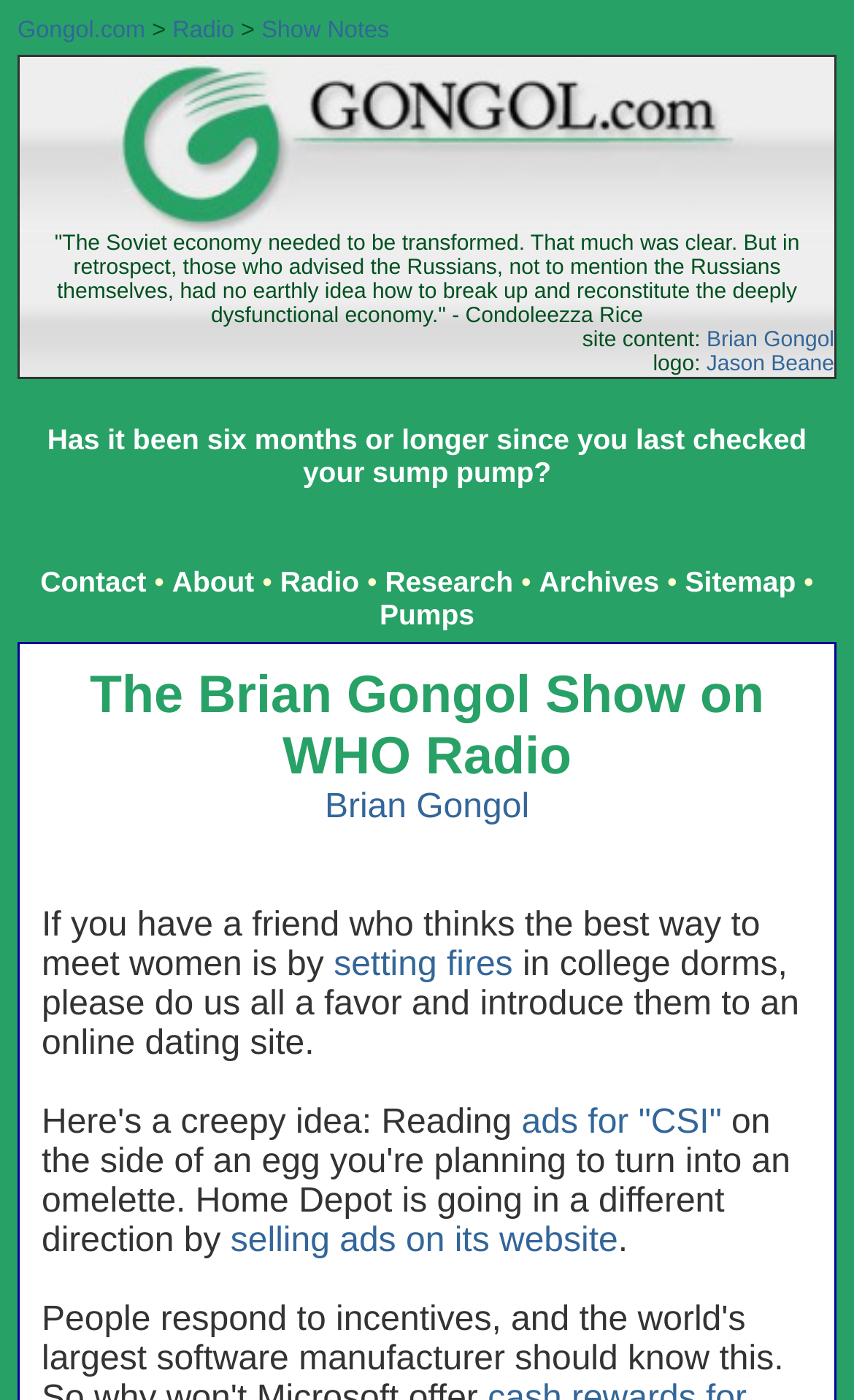Find the bounding box coordinates of the area that needs to be clicked in order to achieve the following instruction: "Contact the website". The coordinates should be specified as four float numbers between 0 and 1, i.e., [left, top, right, bottom].

[0.047, 0.404, 0.171, 0.427]